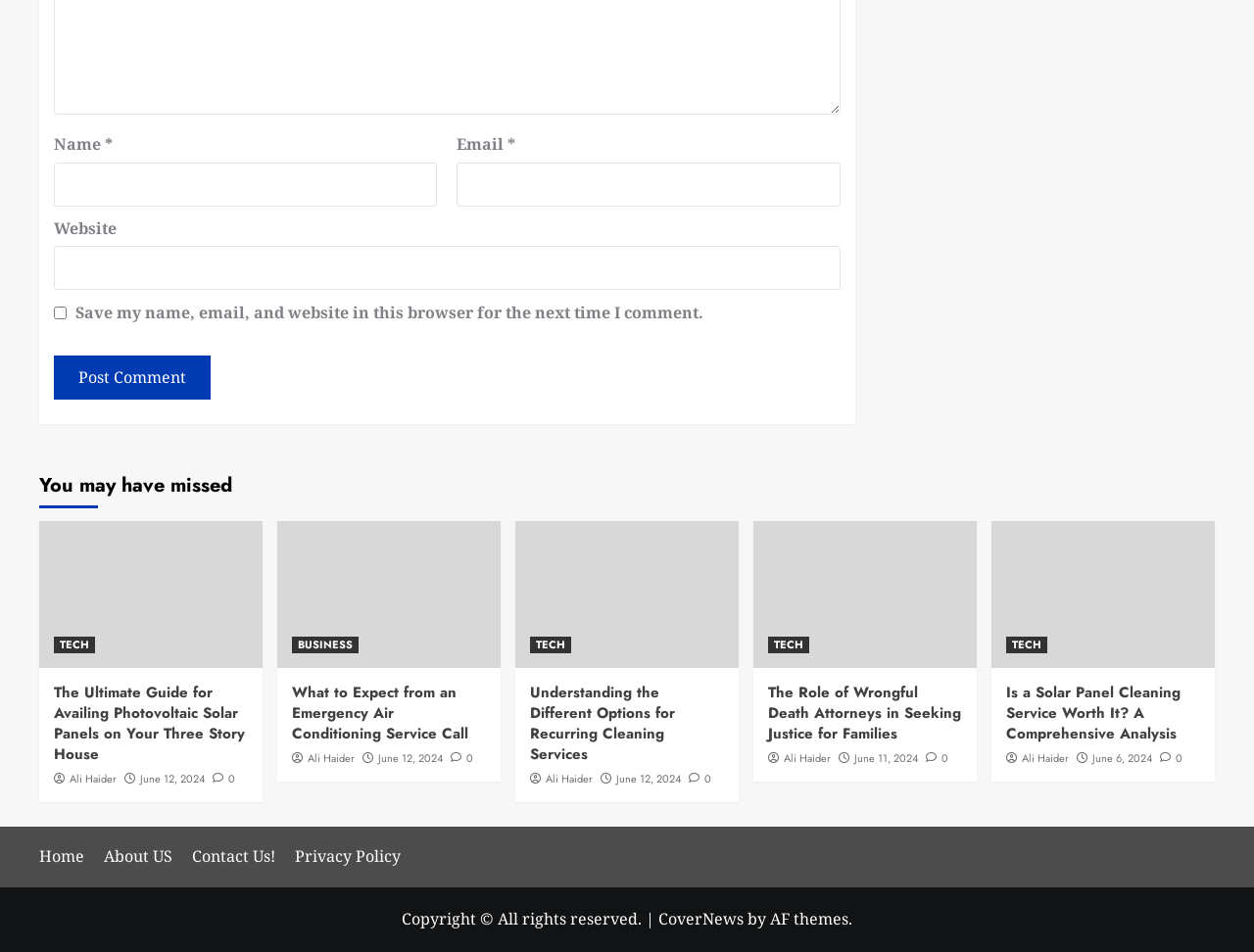Pinpoint the bounding box coordinates of the clickable element needed to complete the instruction: "Click on the 'calls: film/video' link". The coordinates should be provided as four float numbers between 0 and 1: [left, top, right, bottom].

None